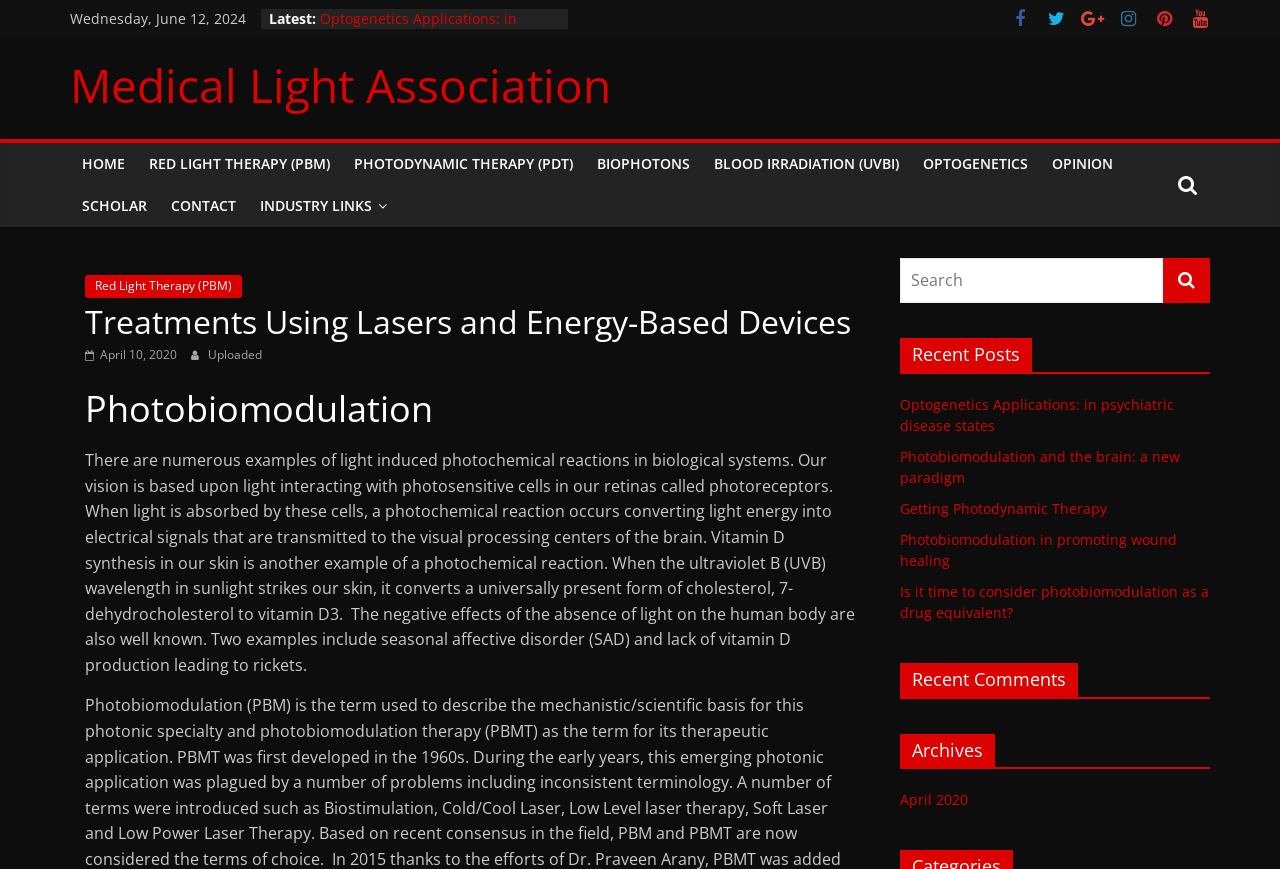Pinpoint the bounding box coordinates of the clickable area needed to execute the instruction: "Search for a topic". The coordinates should be specified as four float numbers between 0 and 1, i.e., [left, top, right, bottom].

[0.703, 0.297, 0.909, 0.349]